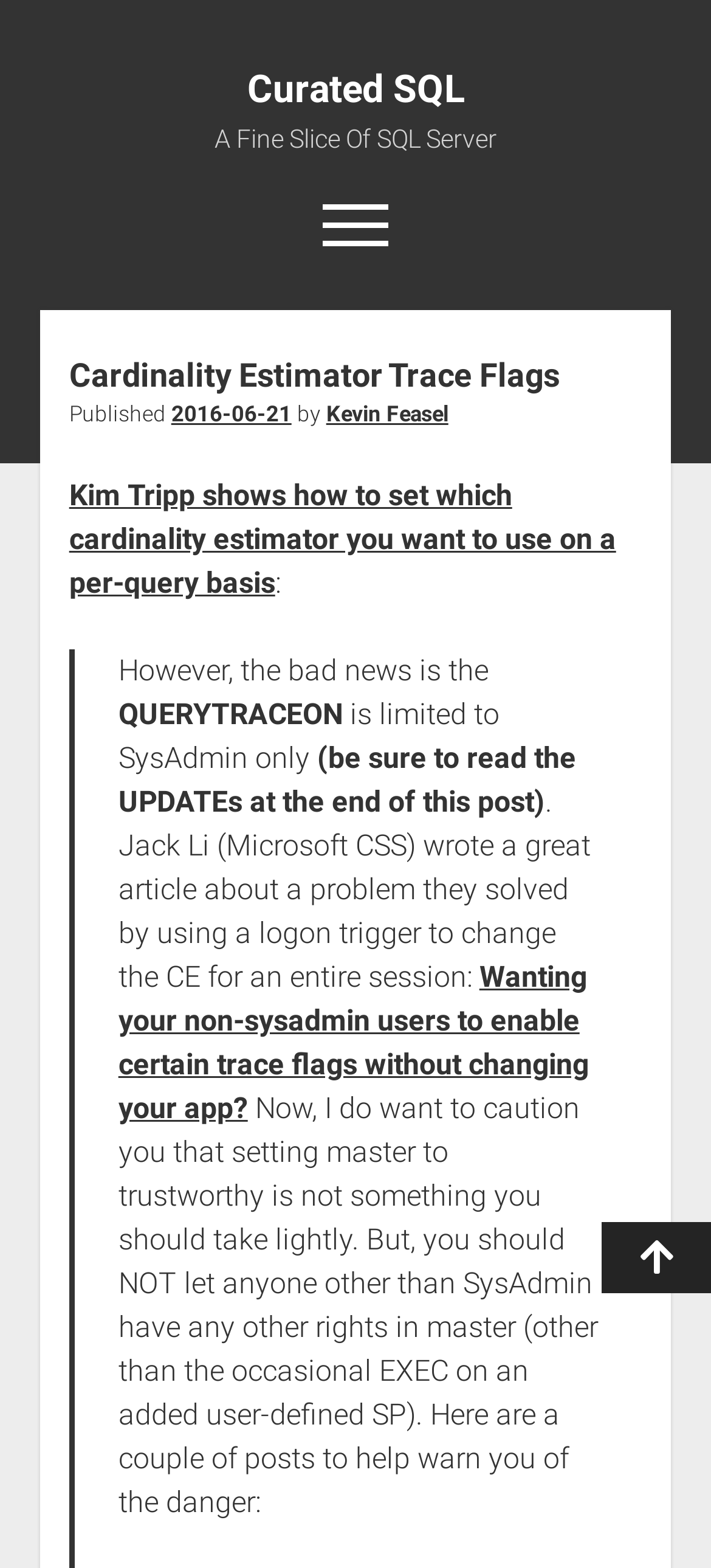Predict the bounding box coordinates for the UI element described as: "Curated SQL". The coordinates should be four float numbers between 0 and 1, presented as [left, top, right, bottom].

[0.347, 0.043, 0.653, 0.071]